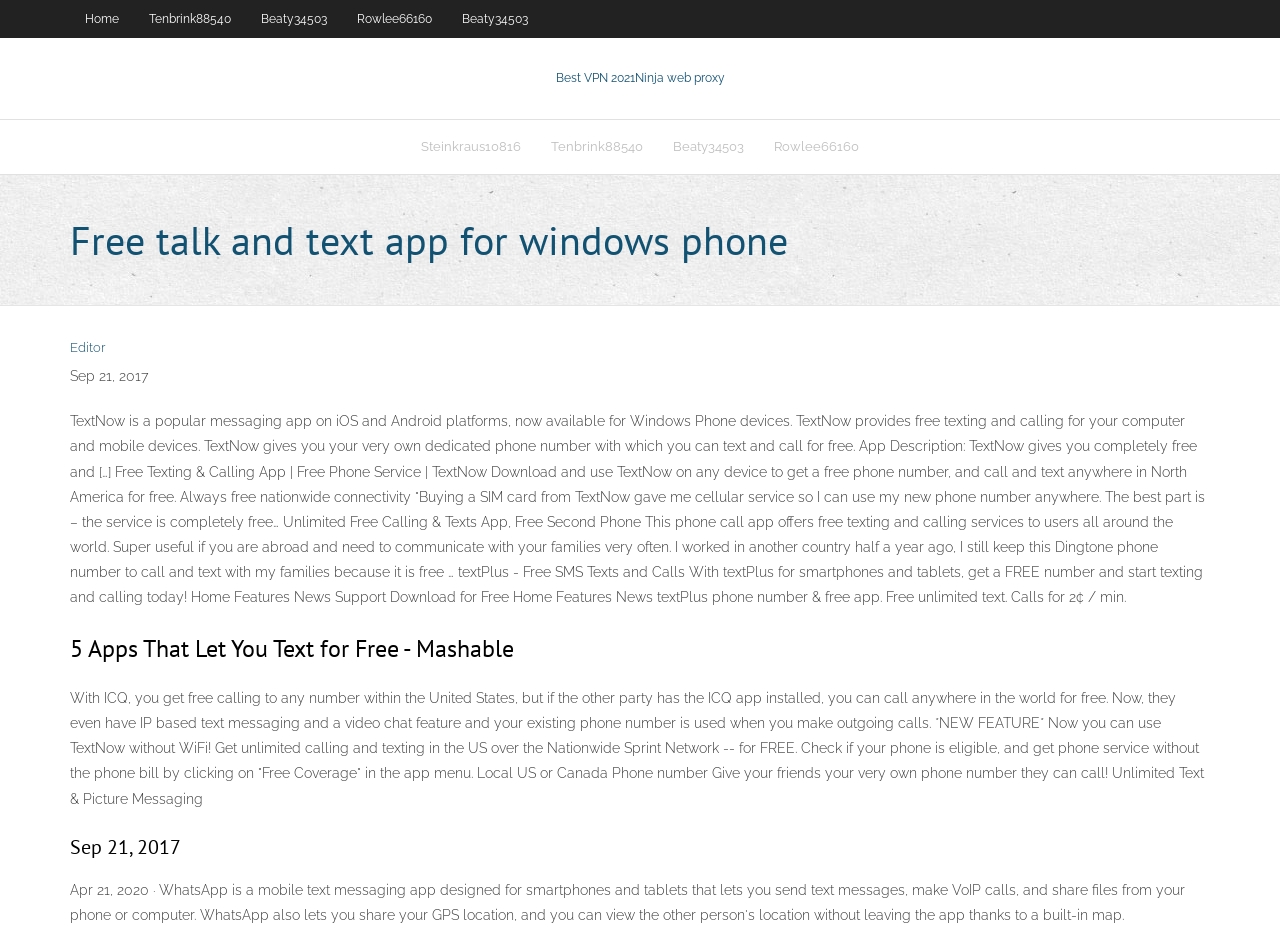How many paragraphs of text are on the webpage?
Provide a fully detailed and comprehensive answer to the question.

I counted the number of StaticText elements with a large amount of text, which are [135], [137], and [105]. These elements contain multiple sentences and are likely paragraphs of text. There are 3 paragraphs of text on the webpage.